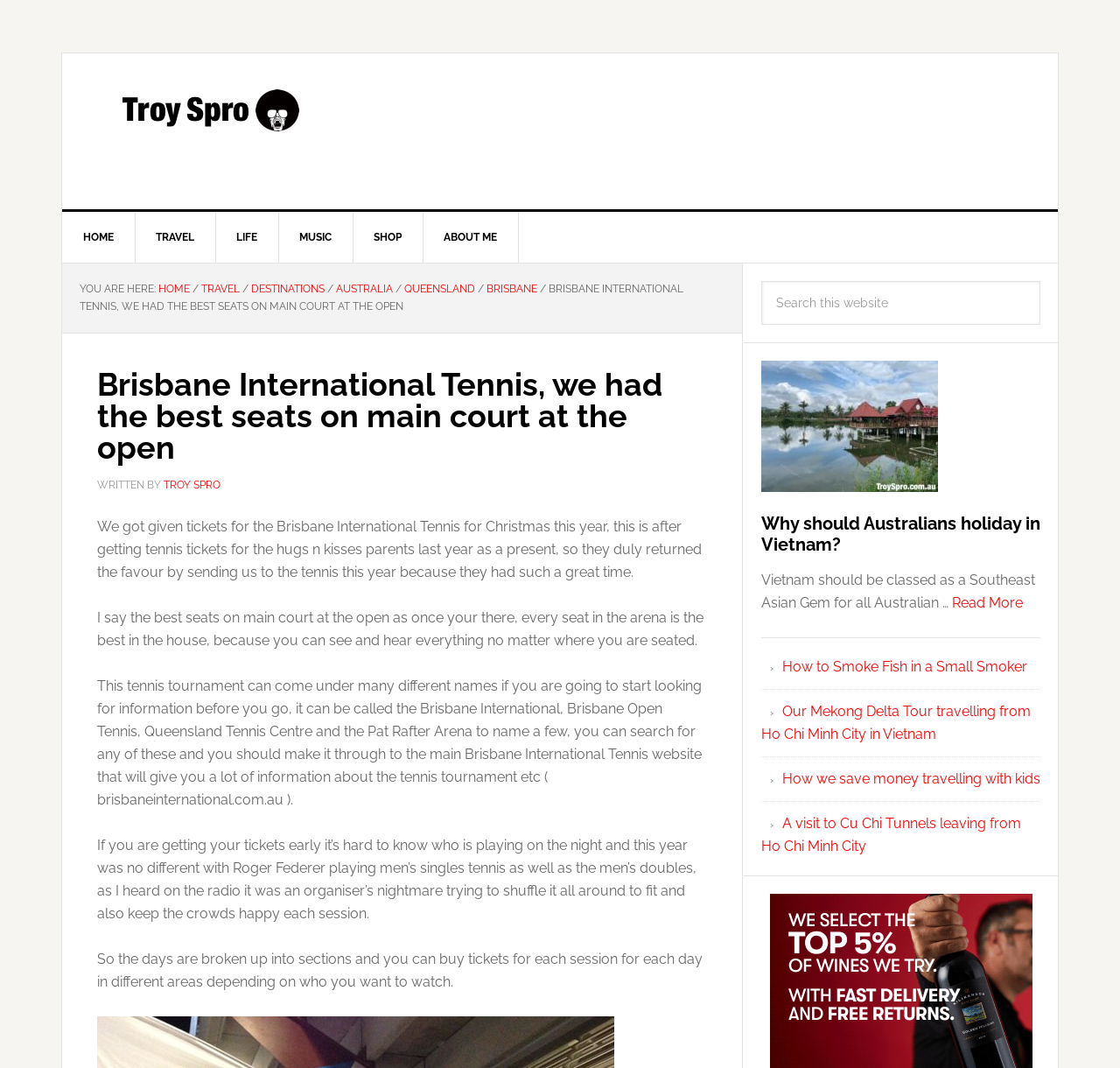Can you find and provide the main heading text of this webpage?

Brisbane International Tennis, we had the best seats on main court at the open